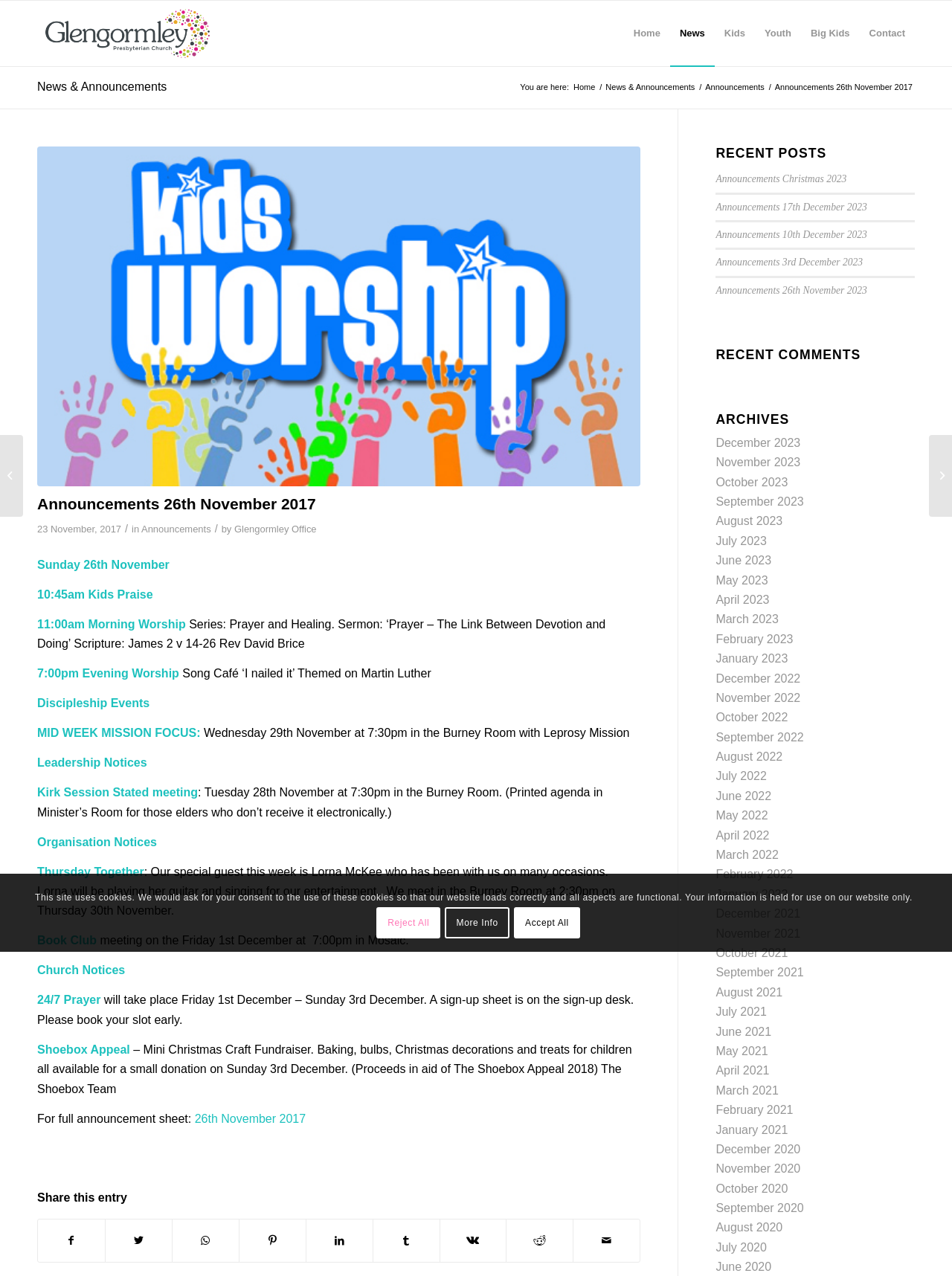Identify the bounding box coordinates necessary to click and complete the given instruction: "View the 'Announcements 26th November 2017' page".

[0.814, 0.065, 0.959, 0.072]